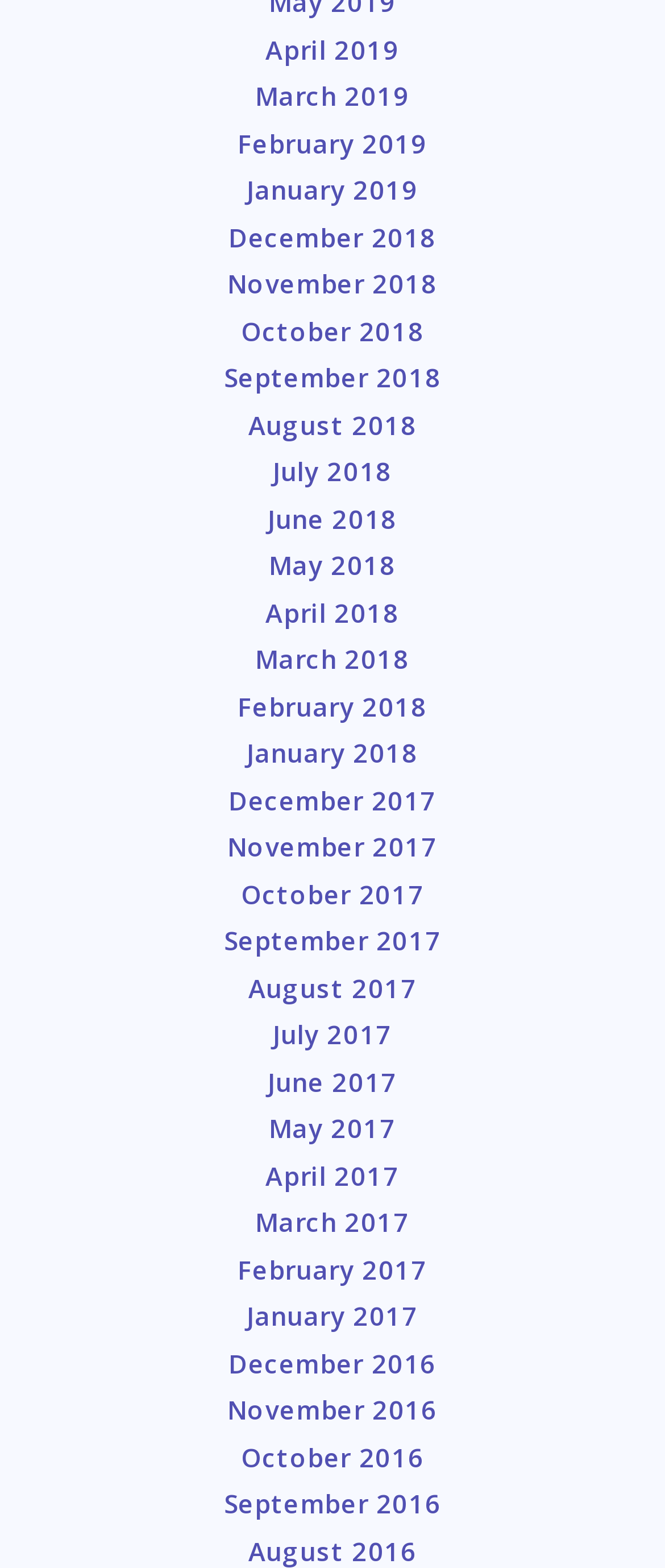How many months are listed on the webpage?
Using the image, give a concise answer in the form of a single word or short phrase.

36